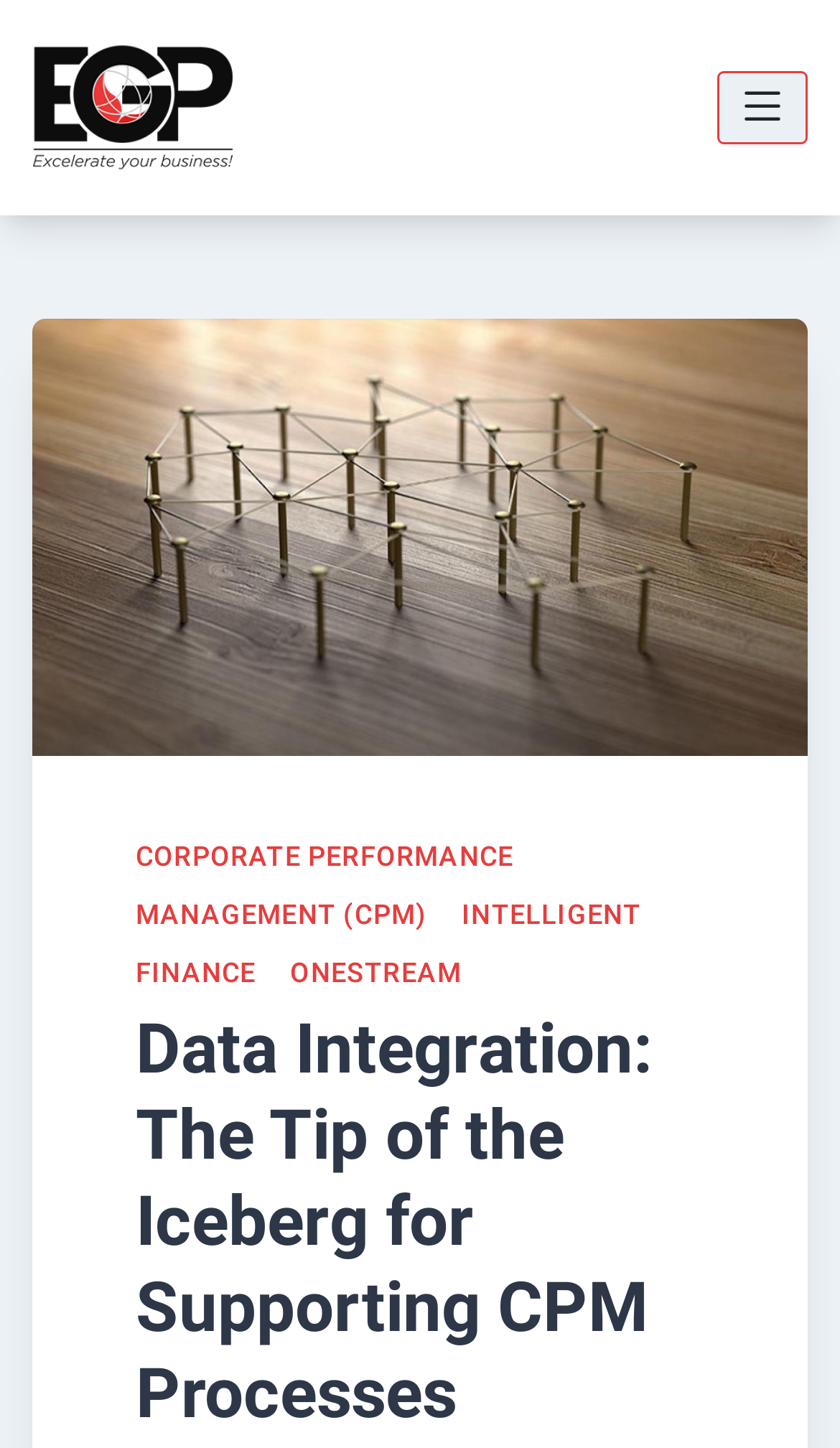How many menu items are there in the primary menu?
Answer the question with a detailed and thorough explanation.

The primary menu can be accessed by clicking the button at the top right corner of the webpage. Upon expanding the menu, we can see four menu items: 'CORPORATE PERFORMANCE MANAGEMENT (CPM)', 'INTELLIGENT FINANCE', 'ONESTREAM', and a header that contains the title of the article.